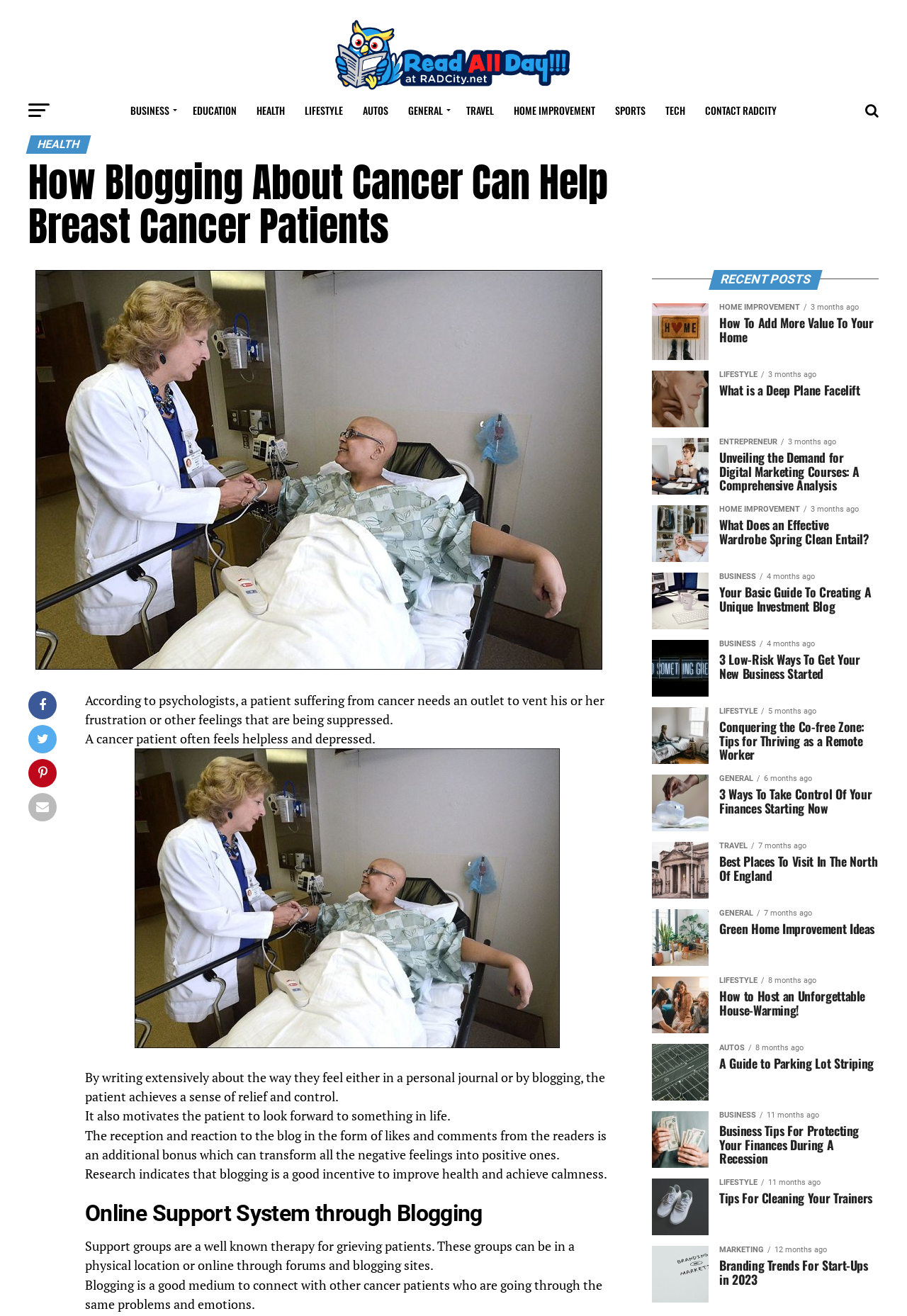What is the topic of the blog post?
Answer the question with a single word or phrase, referring to the image.

Cancer